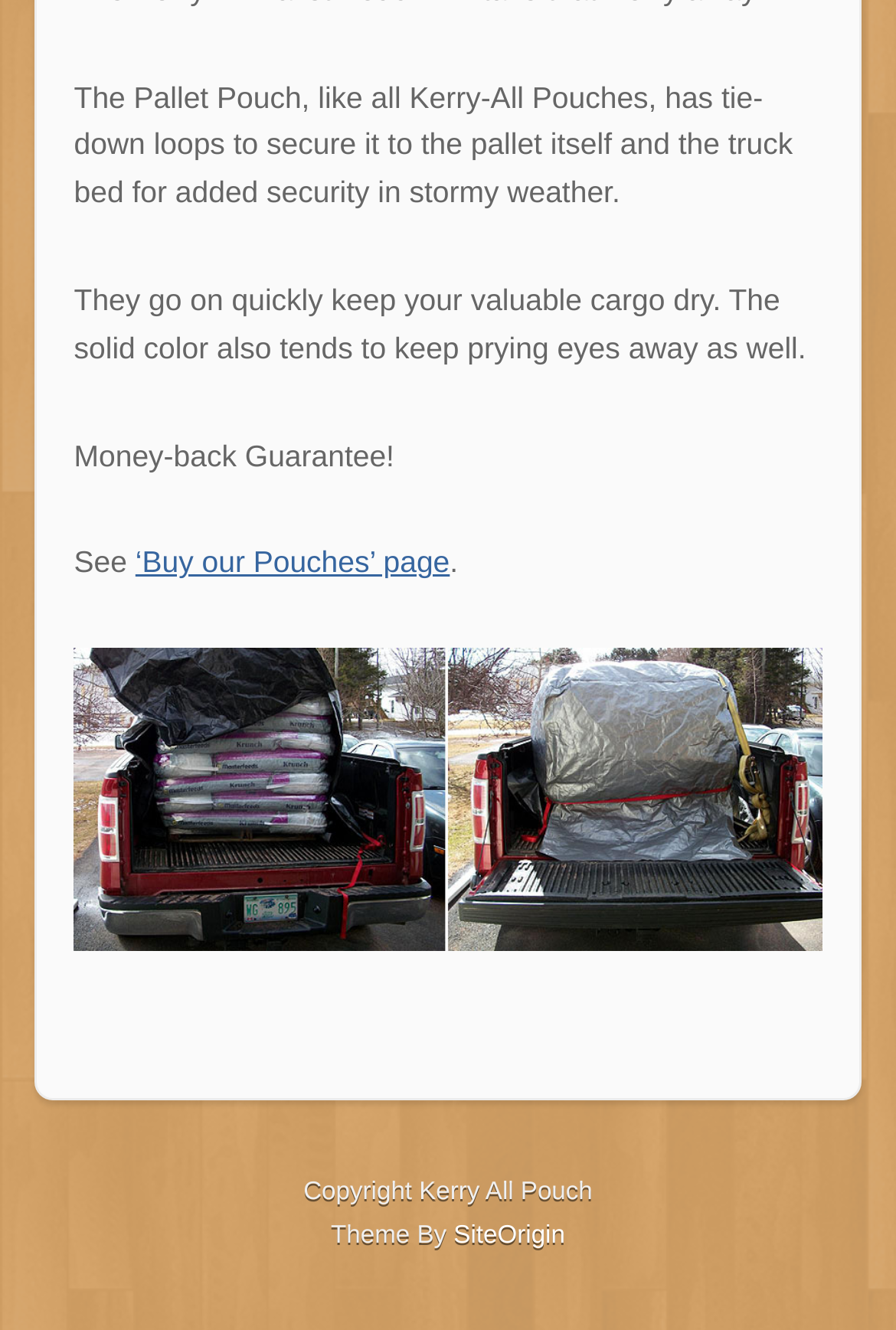Given the description of the UI element: "SiteOrigin", predict the bounding box coordinates in the form of [left, top, right, bottom], with each value being a float between 0 and 1.

[0.506, 0.919, 0.631, 0.94]